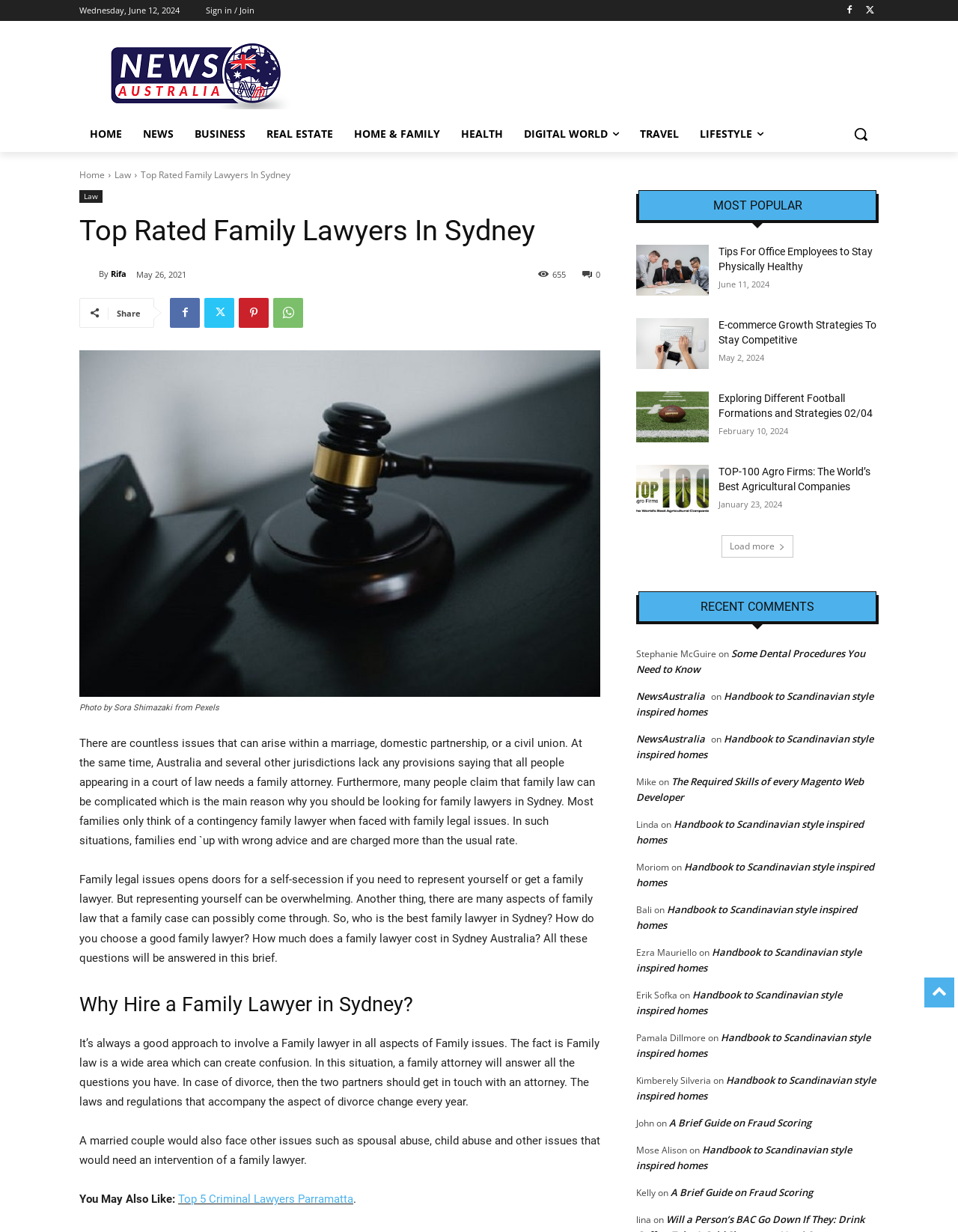How many social media links are there in the webpage?
Please provide an in-depth and detailed response to the question.

I looked for social media links and found four of them, represented by the icons '', '', '', and ''.